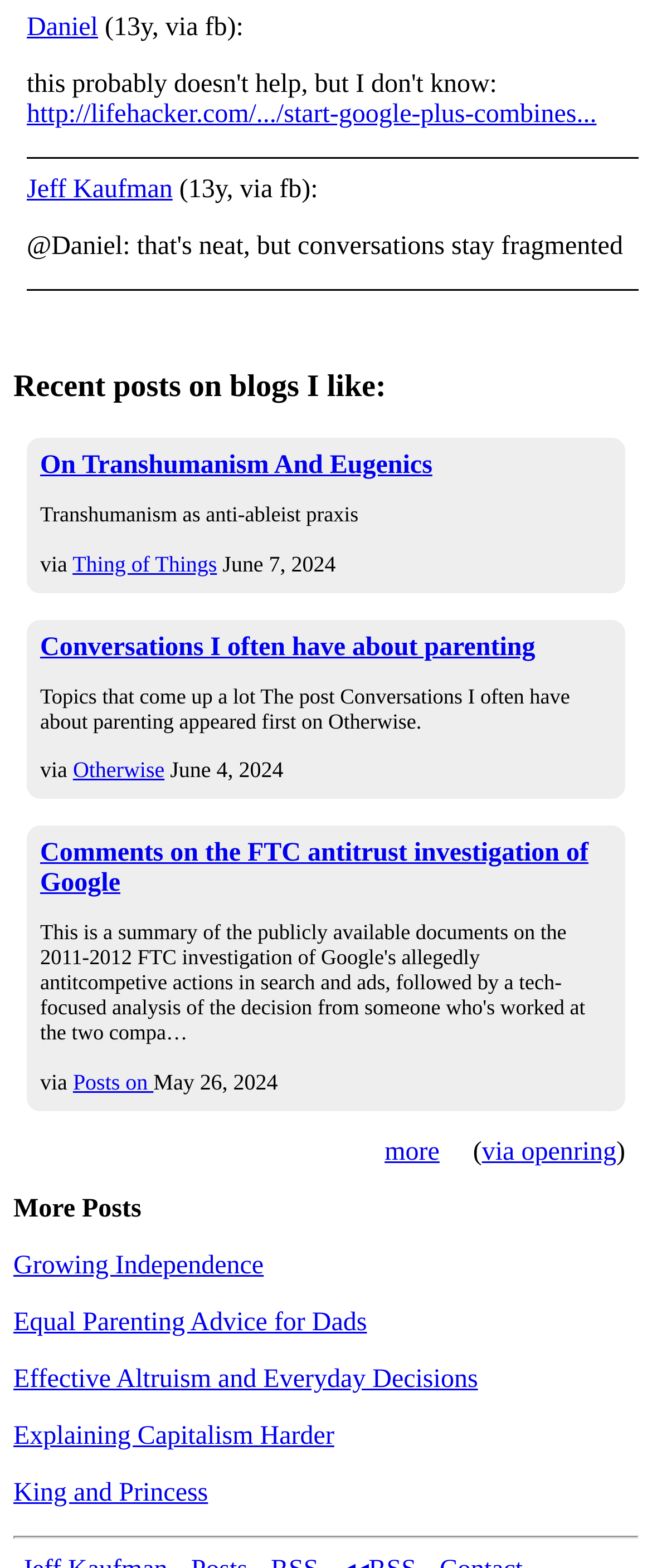Determine the coordinates of the bounding box for the clickable area needed to execute this instruction: "View Daniel's profile".

[0.041, 0.009, 0.15, 0.027]